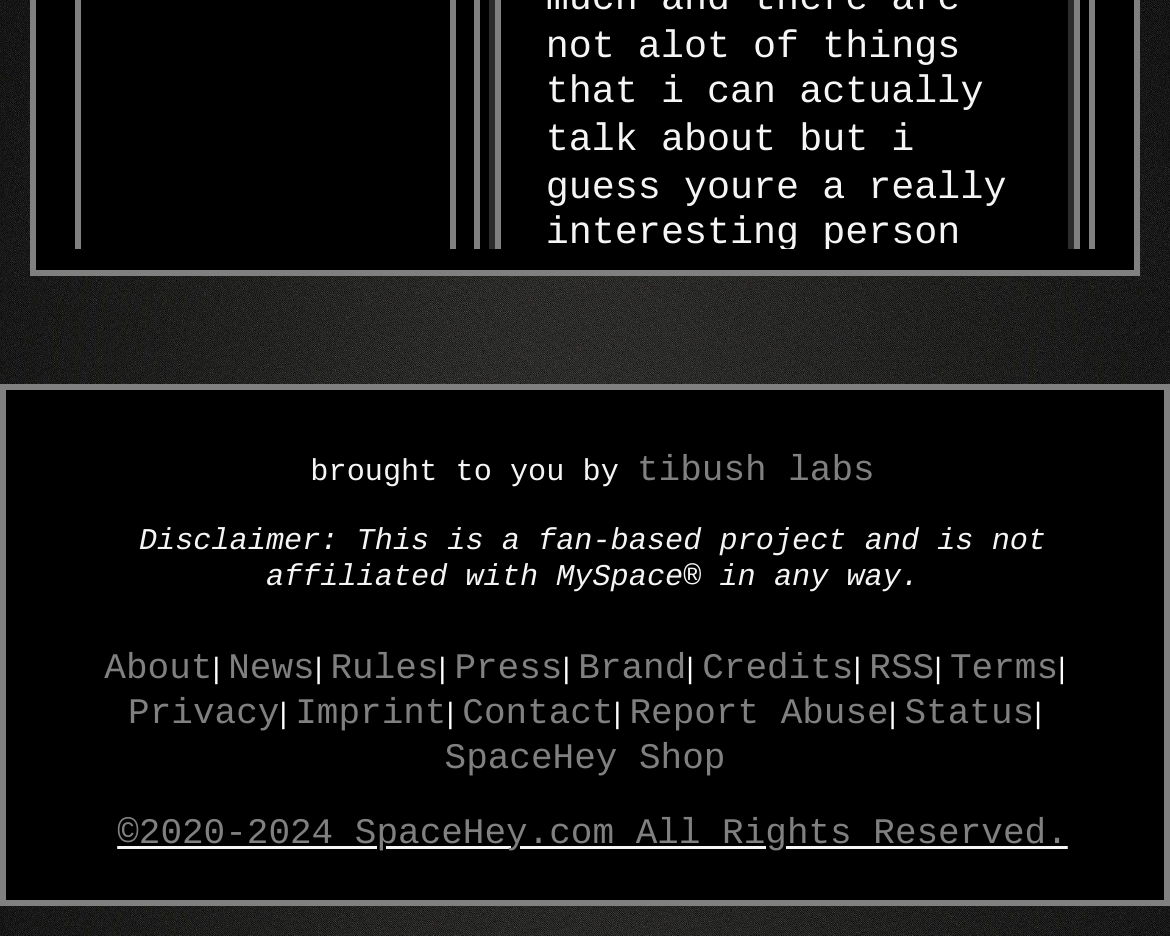Please provide a detailed answer to the question below by examining the image:
What is the name of the project creator?

I read the disclaimer section at the bottom of the page, which mentions that the project is brought to us by 'tibush labs', implying that they are the creators of the project.